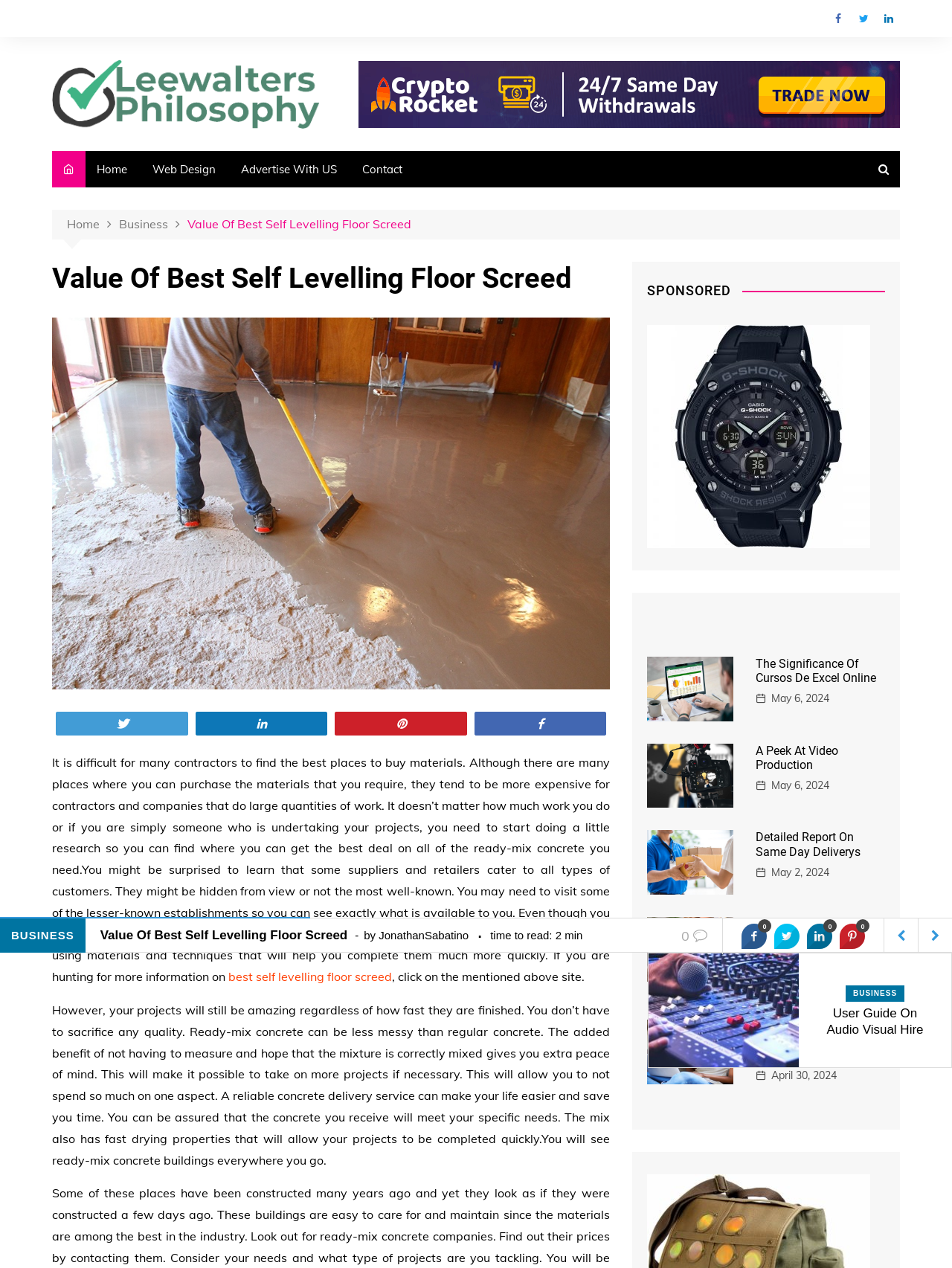Can you pinpoint the bounding box coordinates for the clickable element required for this instruction: "Read the article about Value Of Best Self Levelling Floor Screed"? The coordinates should be four float numbers between 0 and 1, i.e., [left, top, right, bottom].

[0.055, 0.206, 0.641, 0.233]